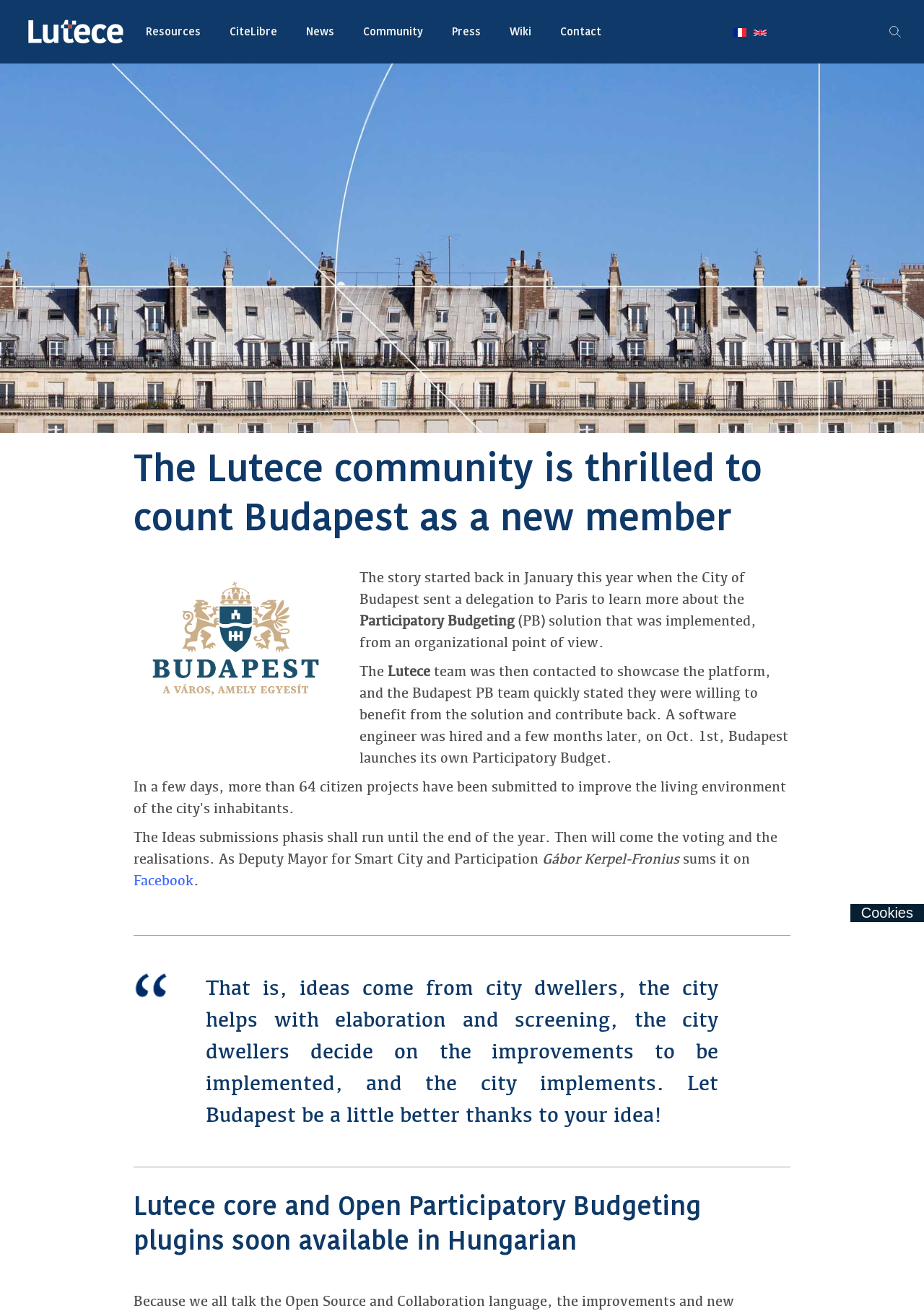Find the bounding box coordinates of the clickable area required to complete the following action: "Check out the Facebook link".

[0.145, 0.663, 0.209, 0.675]